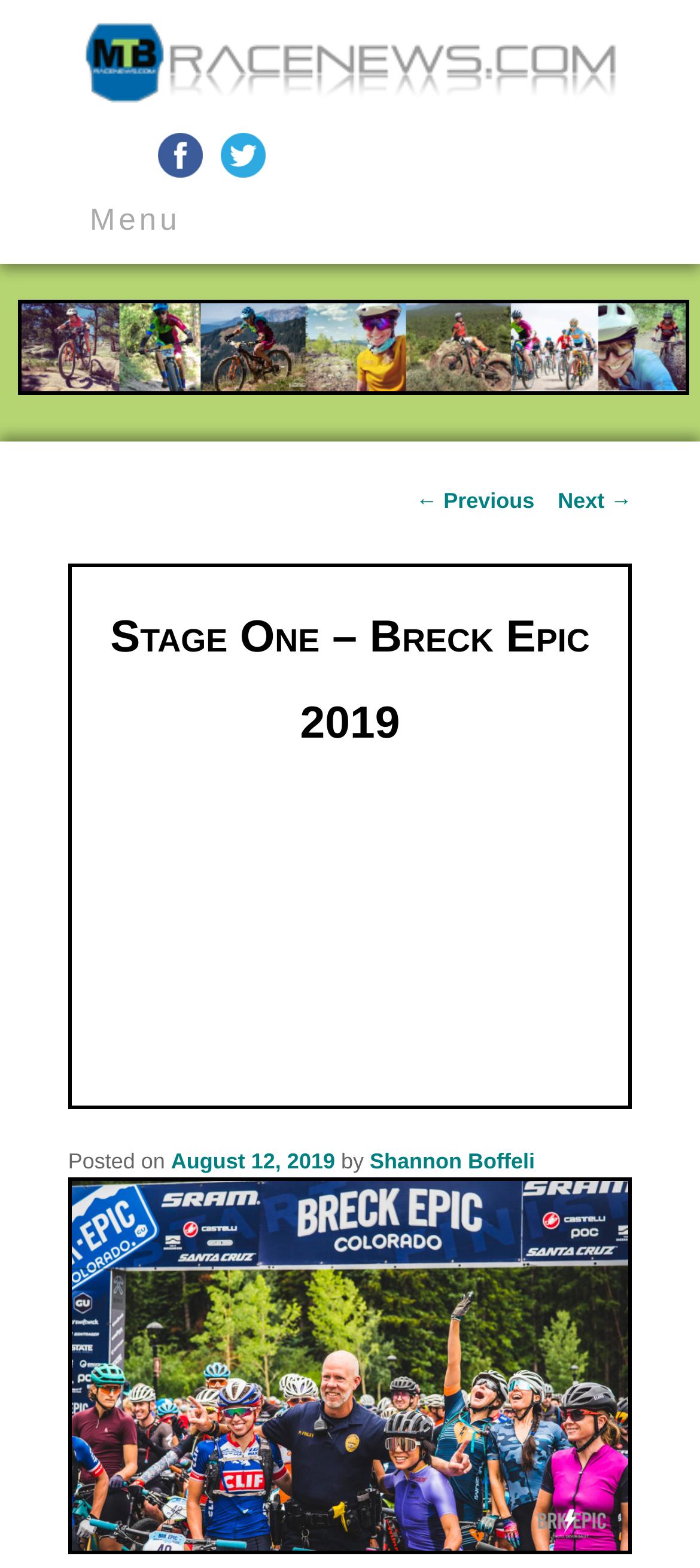Determine the heading of the webpage and extract its text content.

MTB Race News